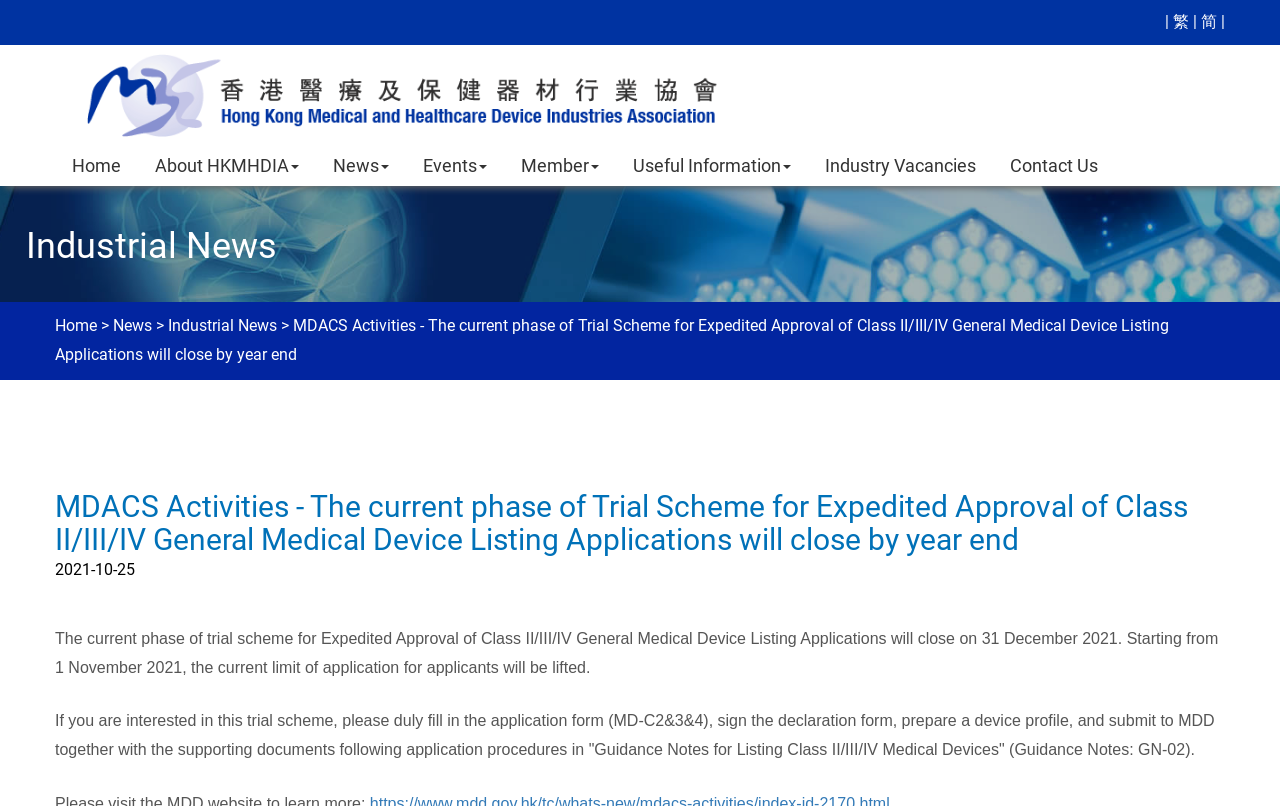Give a concise answer using one word or a phrase to the following question:
What is the current phase of the trial scheme for?

Expedited Approval of Class II/III/IV General Medical Device Listing Applications